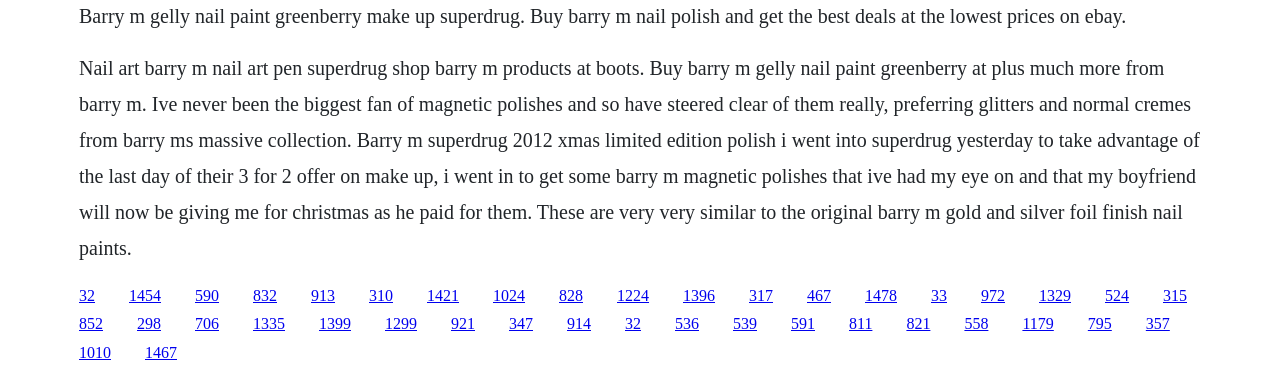What is the purpose of the text?
With the help of the image, please provide a detailed response to the question.

The text discusses the author's experience with Barry M products and mentions specific products, indicating that the purpose of the text is to review or discuss these products.